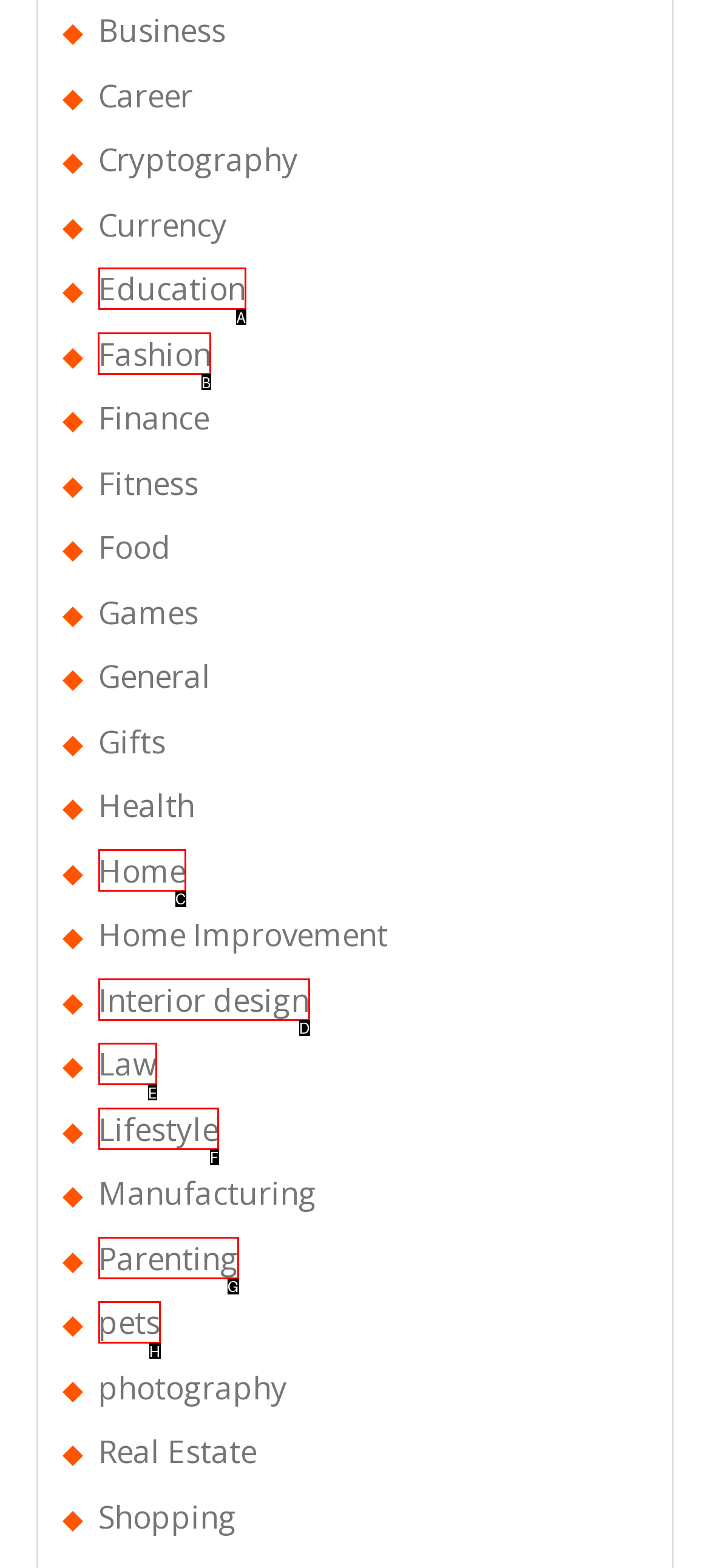Please indicate which option's letter corresponds to the task: Browse Fashion by examining the highlighted elements in the screenshot.

B